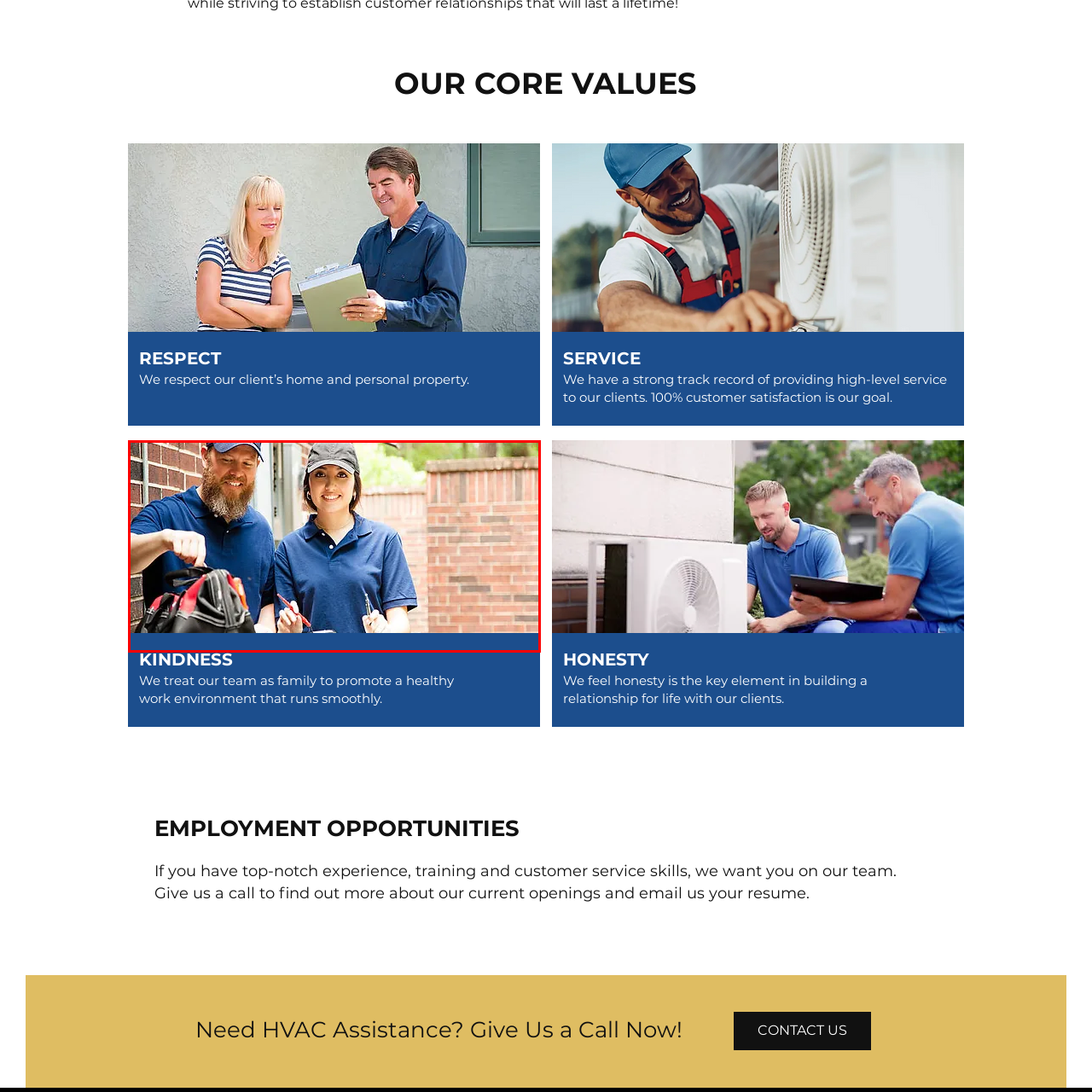Direct your attention to the image within the red boundary, What is the woman holding?
 Respond with a single word or phrase.

Clipboard and pen